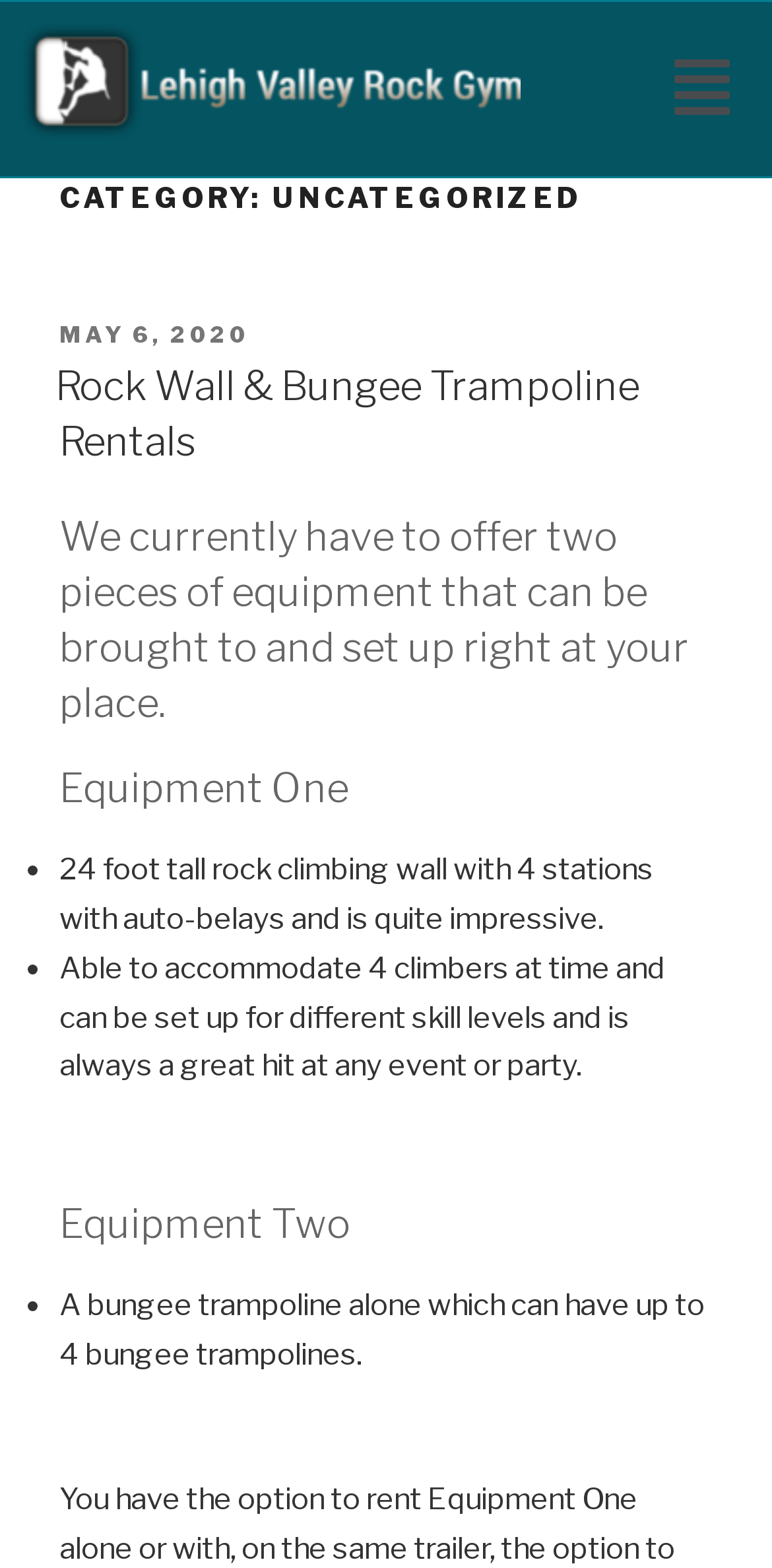How many bungee trampolines can be set up?
Deliver a detailed and extensive answer to the question.

According to the webpage, the bungee trampoline equipment can have up to 4 bungee trampolines.